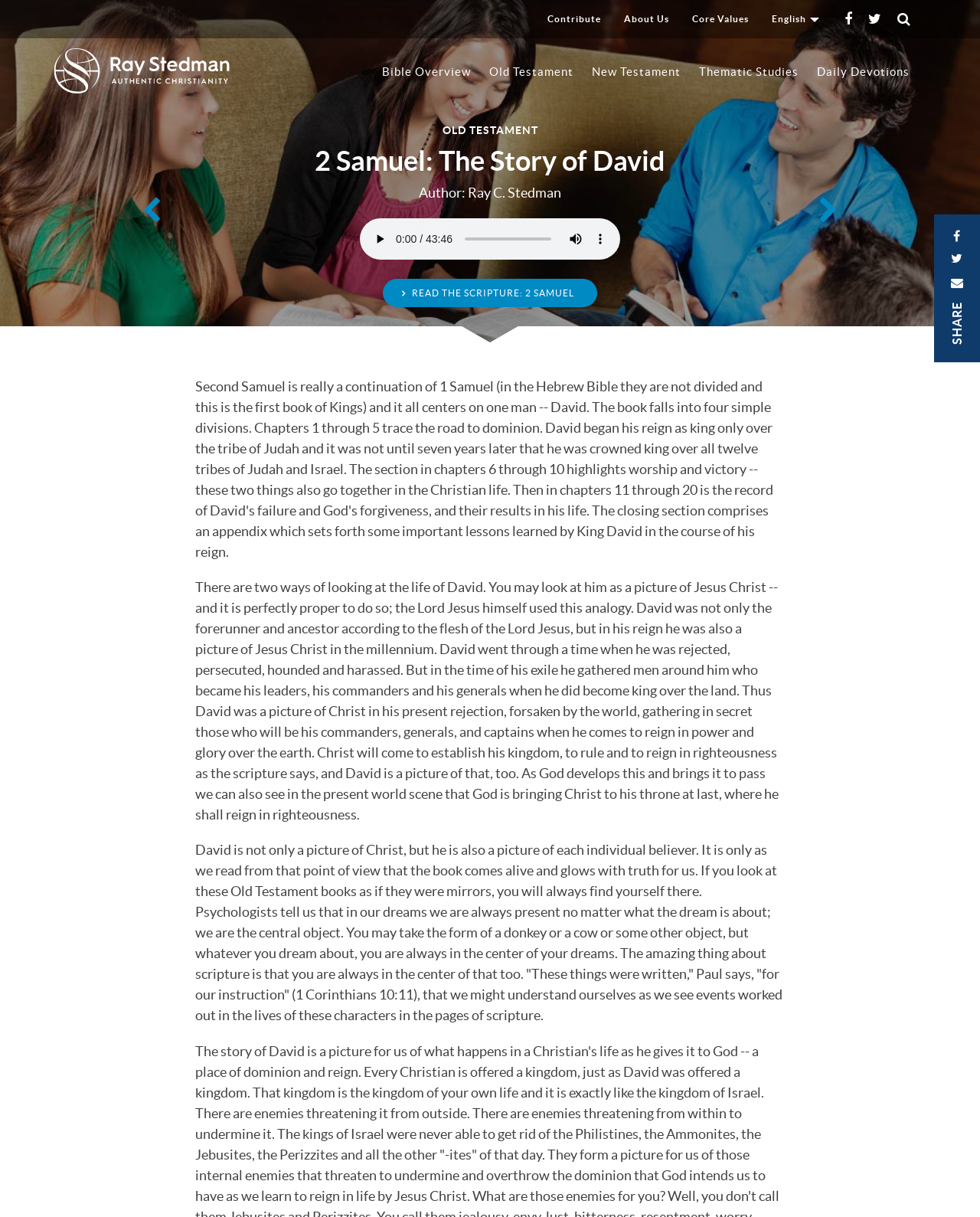Can you find the bounding box coordinates of the area I should click to execute the following instruction: "Click the 'SHARE' button"?

[0.953, 0.176, 1.0, 0.298]